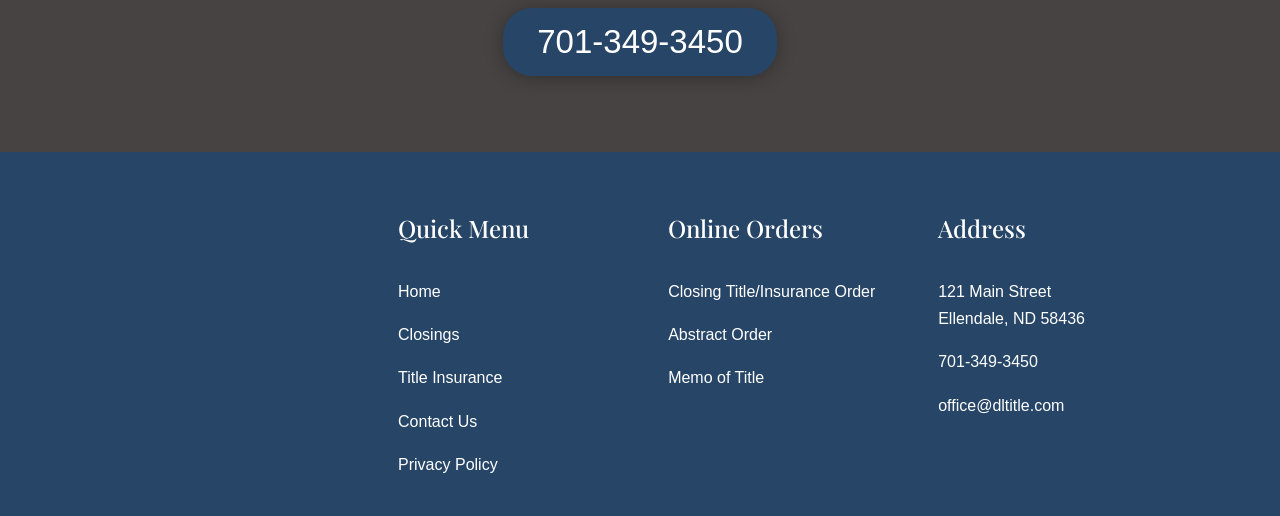Predict the bounding box coordinates of the area that should be clicked to accomplish the following instruction: "Call the office". The bounding box coordinates should consist of four float numbers between 0 and 1, i.e., [left, top, right, bottom].

[0.393, 0.015, 0.607, 0.147]